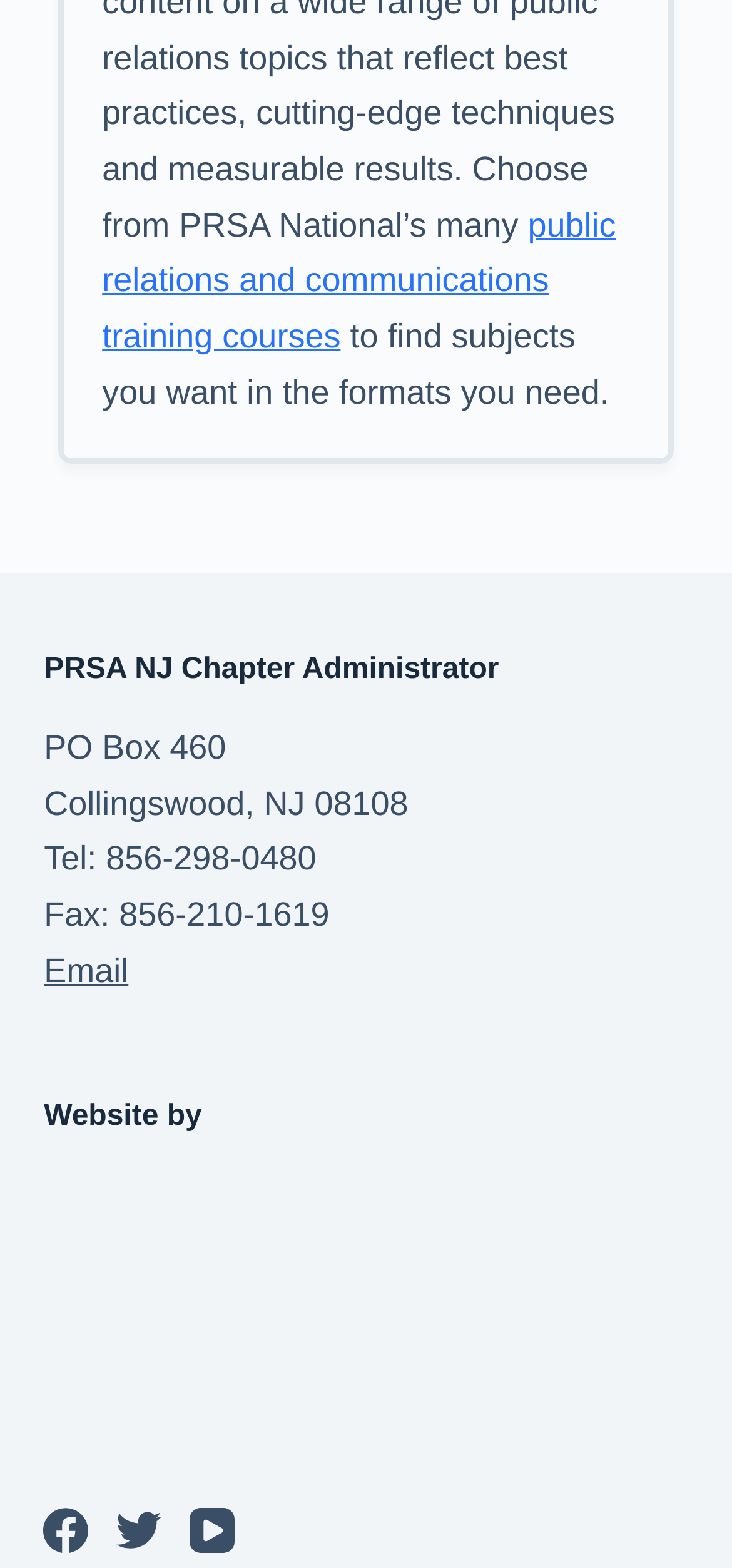Please specify the bounding box coordinates in the format (top-left x, top-left y, bottom-right x, bottom-right y), with all values as floating point numbers between 0 and 1. Identify the bounding box of the UI element described by: alt="Melissa Murray logo"

[0.06, 0.807, 0.386, 0.831]